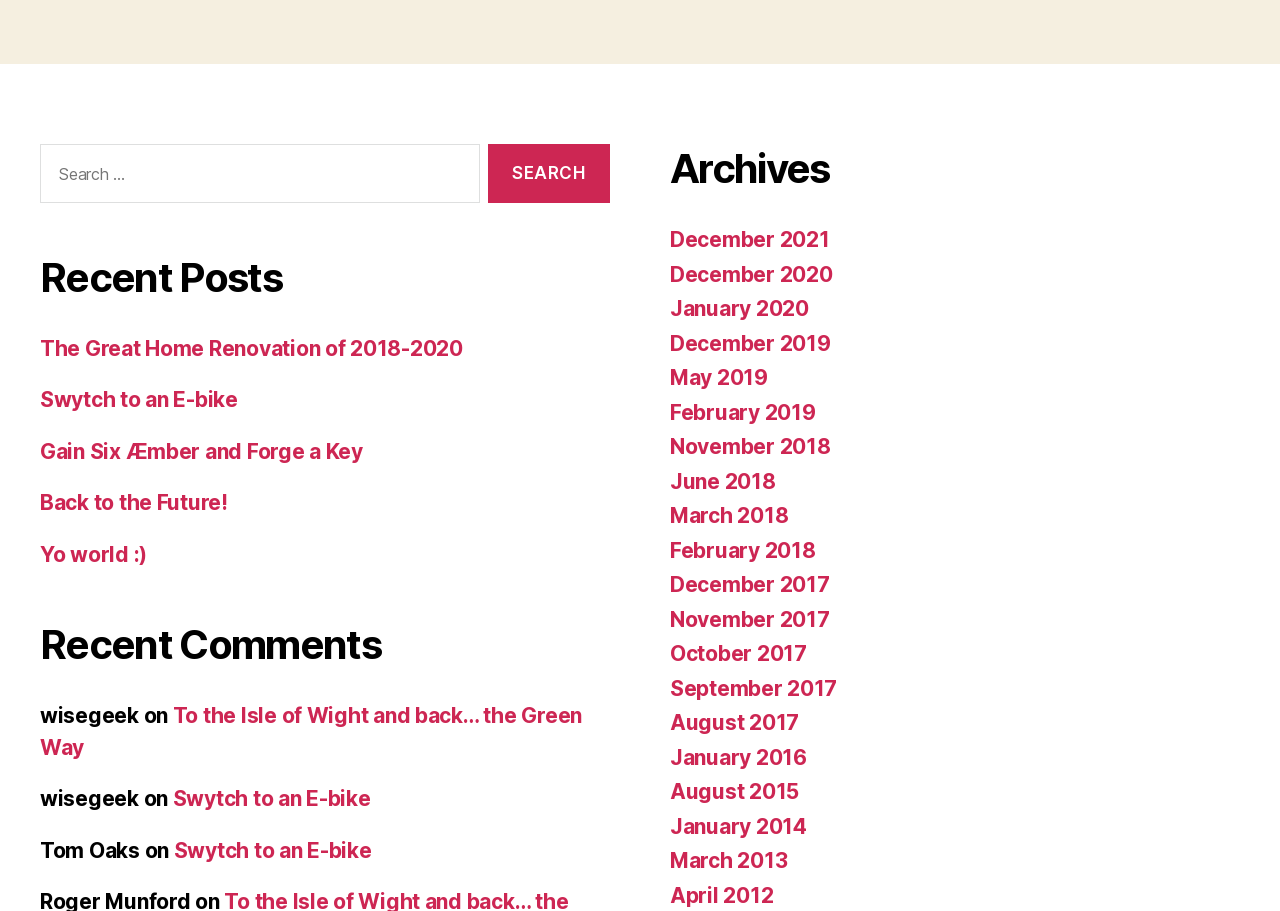How many recent posts are listed?
Using the visual information, respond with a single word or phrase.

5